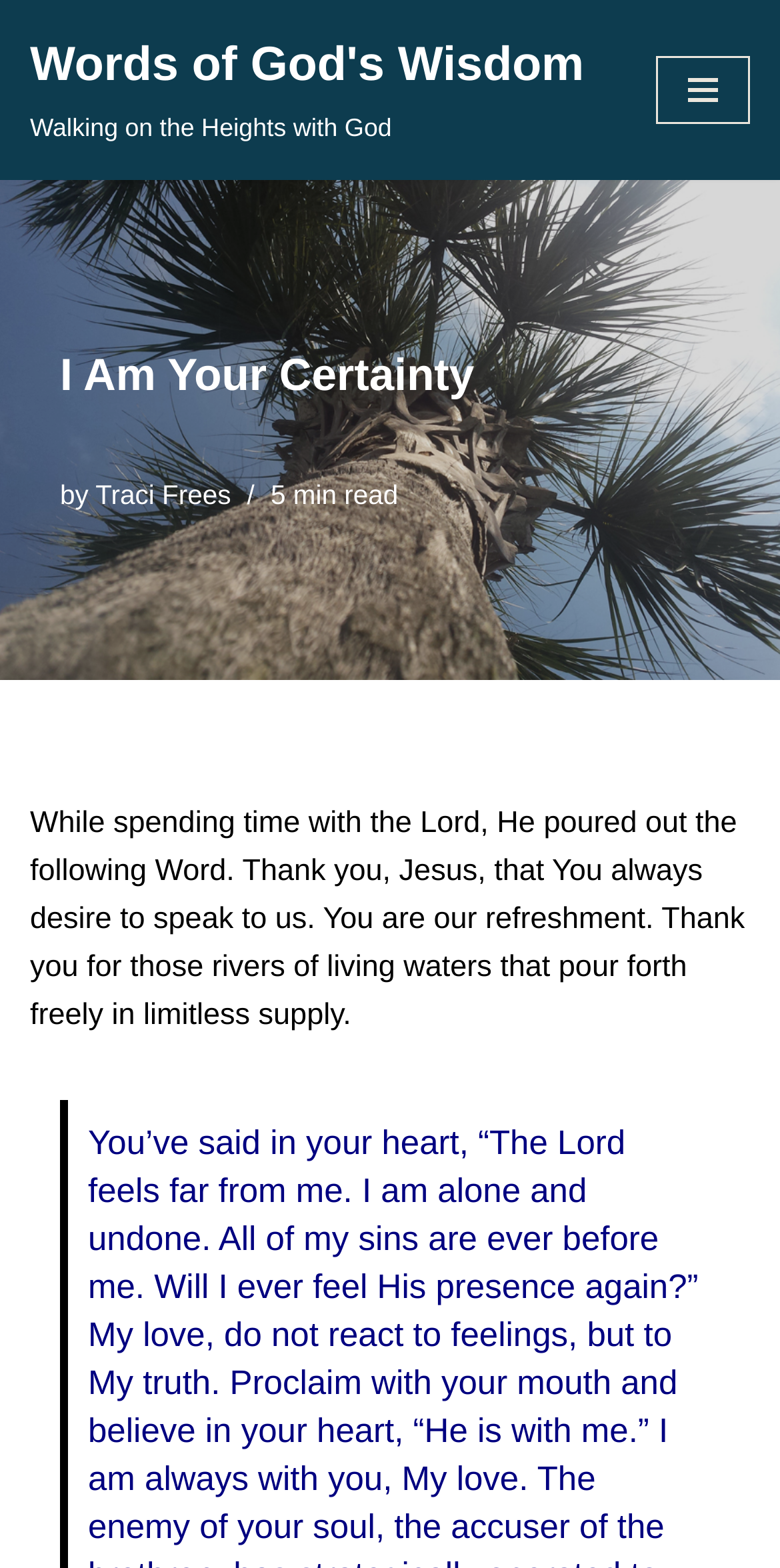Identify the bounding box for the UI element that is described as follows: "Traci Frees".

[0.122, 0.306, 0.296, 0.325]